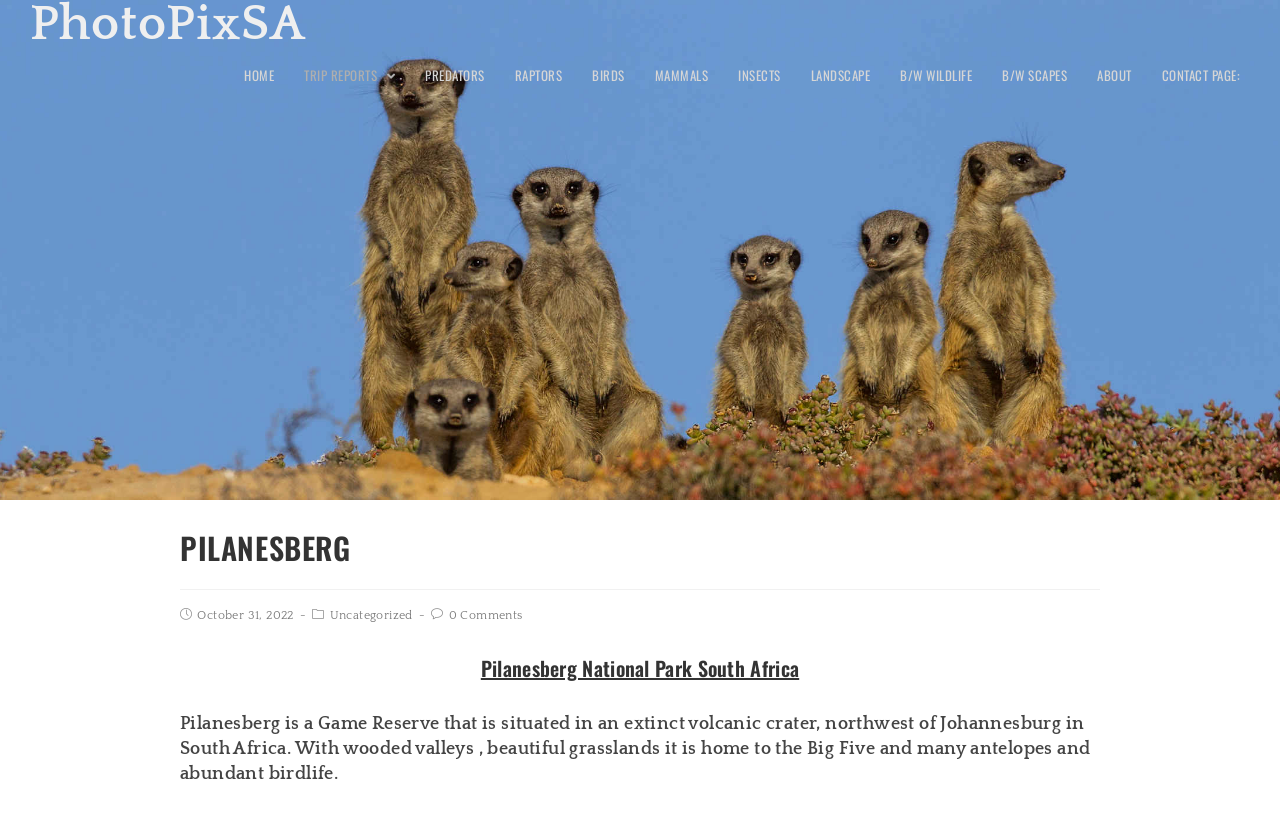Identify the bounding box coordinates for the UI element described as: "Trip Reports".

[0.226, 0.061, 0.32, 0.123]